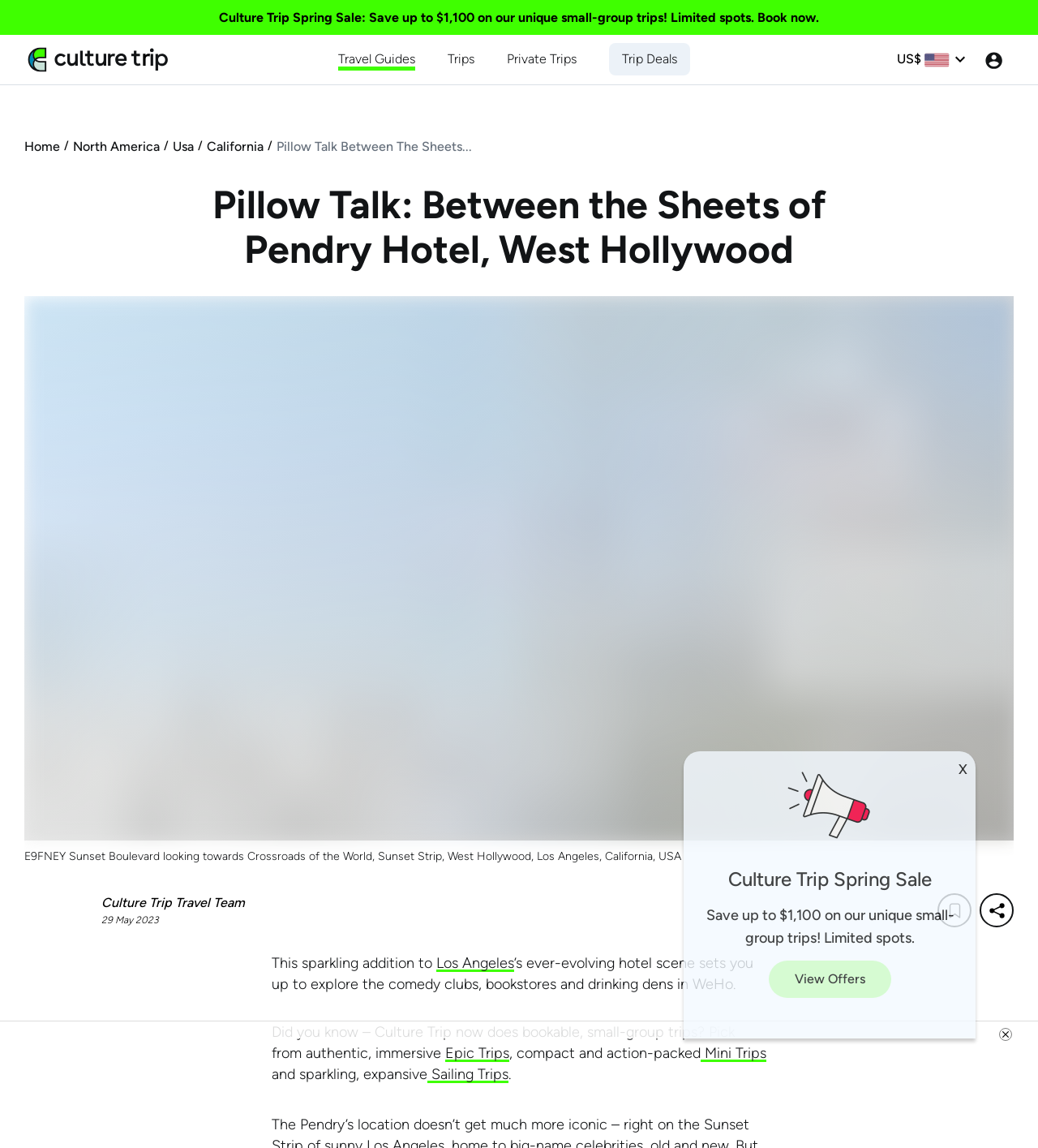Use the details in the image to answer the question thoroughly: 
What is the currency symbol shown?

The webpage displays a currency symbol 'US$' near the top, which is likely indicating the currency used for prices or transactions.